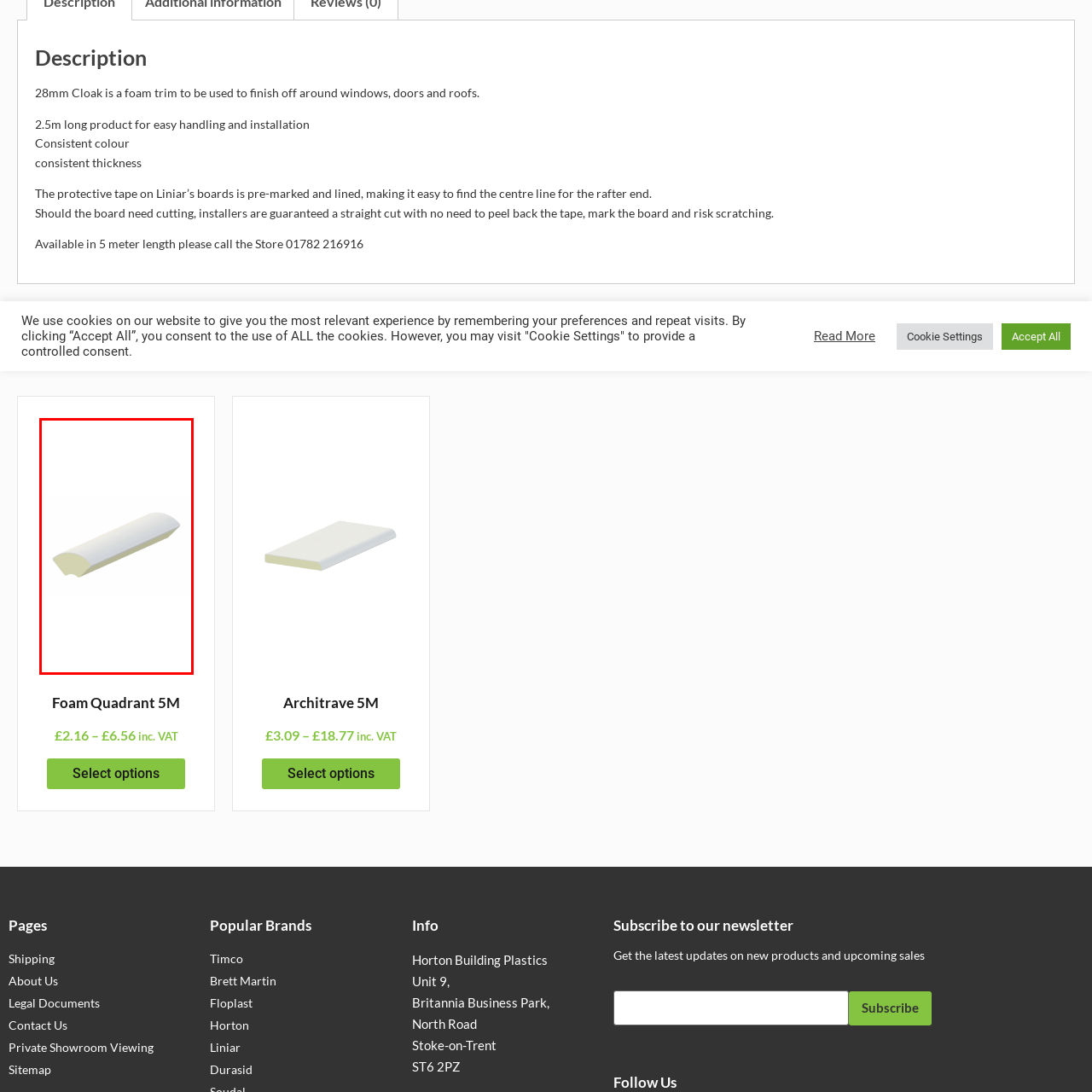Write a thorough description of the contents of the image marked by the red outline.

The image depicts a foam quadrant, a versatile product designed for use in finishing details. This specific foam trim is essential for providing a neat finish around windows, doors, and roofs. The quadrant is shown in its sleek design, highlighting its smooth, rounded edges and consistent color, which contribute to a polished look in construction and home improvement projects. With a length of 5 meters, it is engineered for easy handling and installation, making it a practical choice for both professional contractors and DIY enthusiasts. The description emphasizes its reliability, including consistent thickness and a pre-marked protective tape that aids in accurate installation.